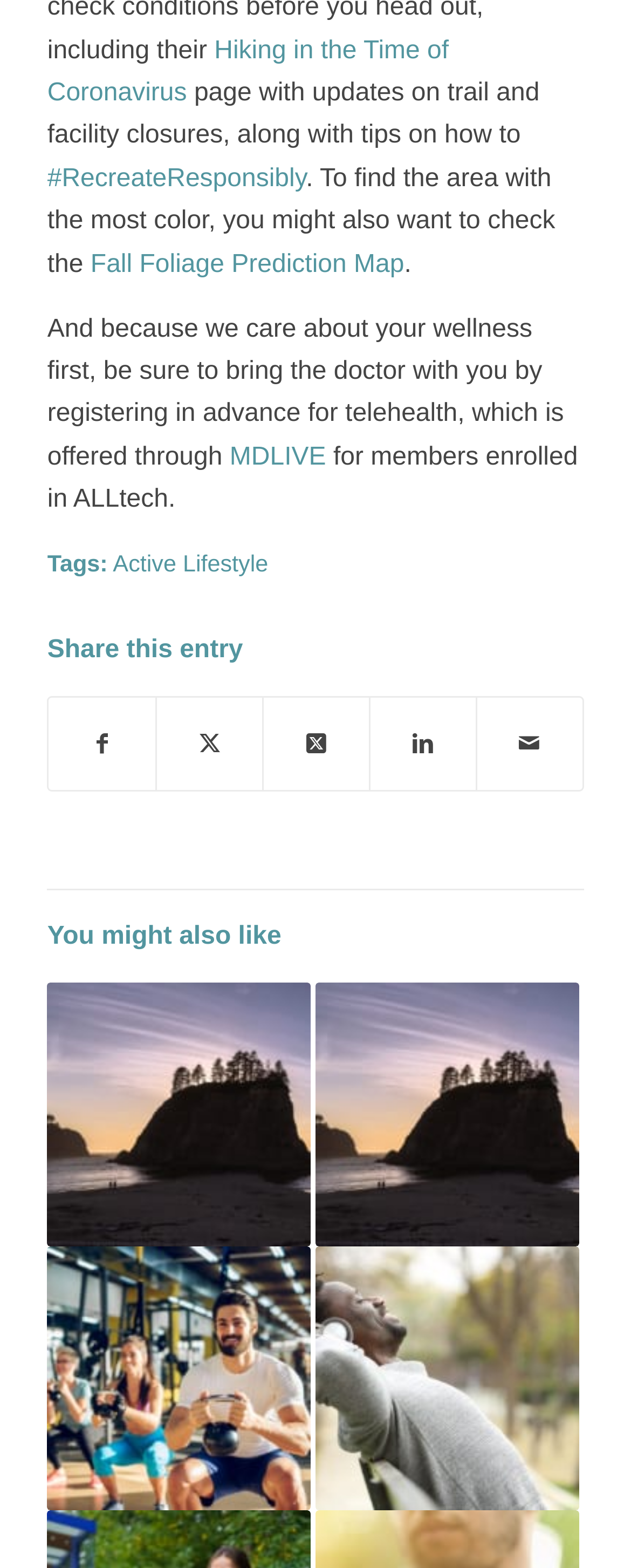Determine the bounding box for the UI element that matches this description: "#RecreateResponsibly".

[0.075, 0.105, 0.485, 0.123]